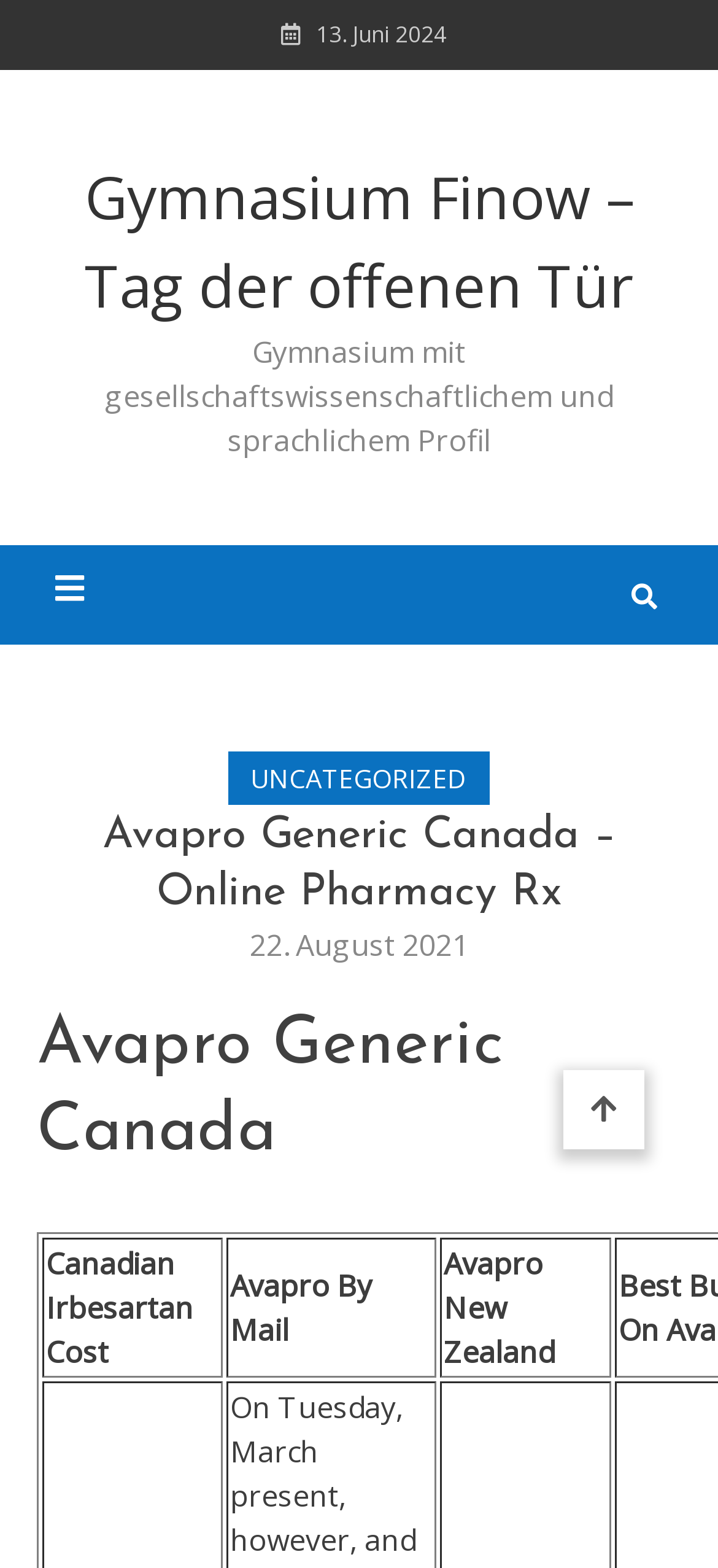Determine the main heading of the webpage and generate its text.

Avapro Generic Canada – Online Pharmacy Rx